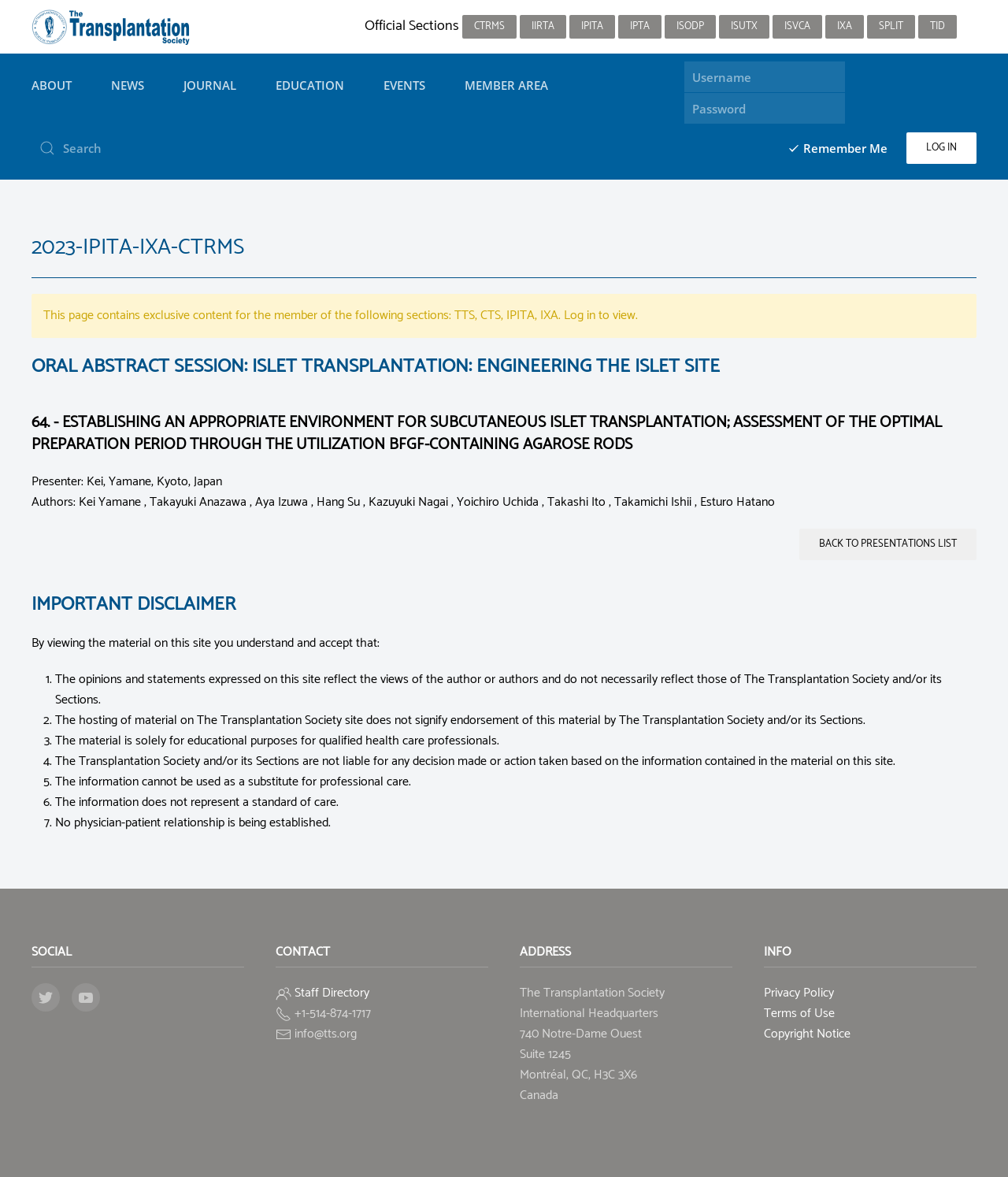Show the bounding box coordinates for the HTML element described as: "name="username" placeholder="Username"".

[0.679, 0.053, 0.838, 0.079]